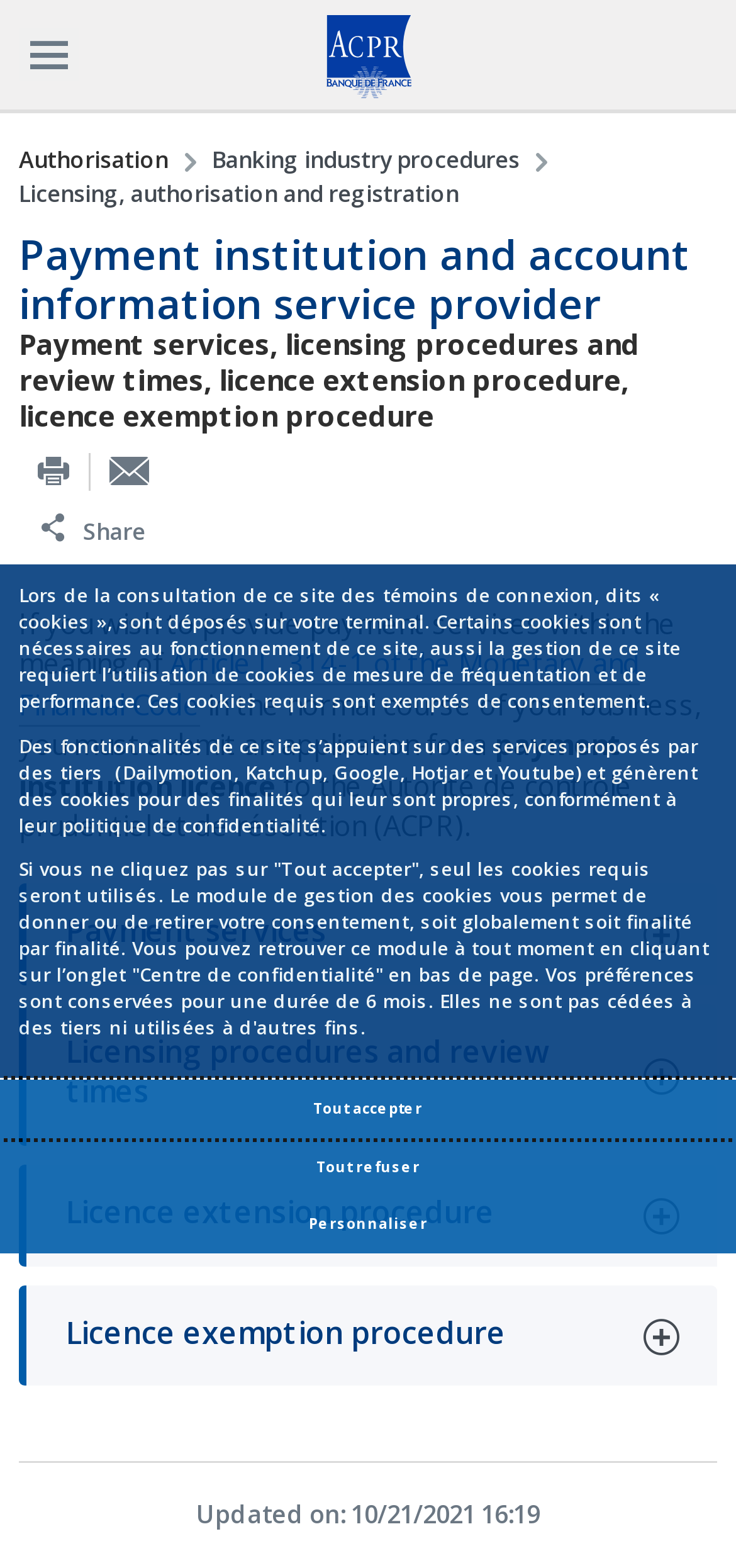Identify the bounding box for the UI element that is described as follows: "title="Facebook"".

None